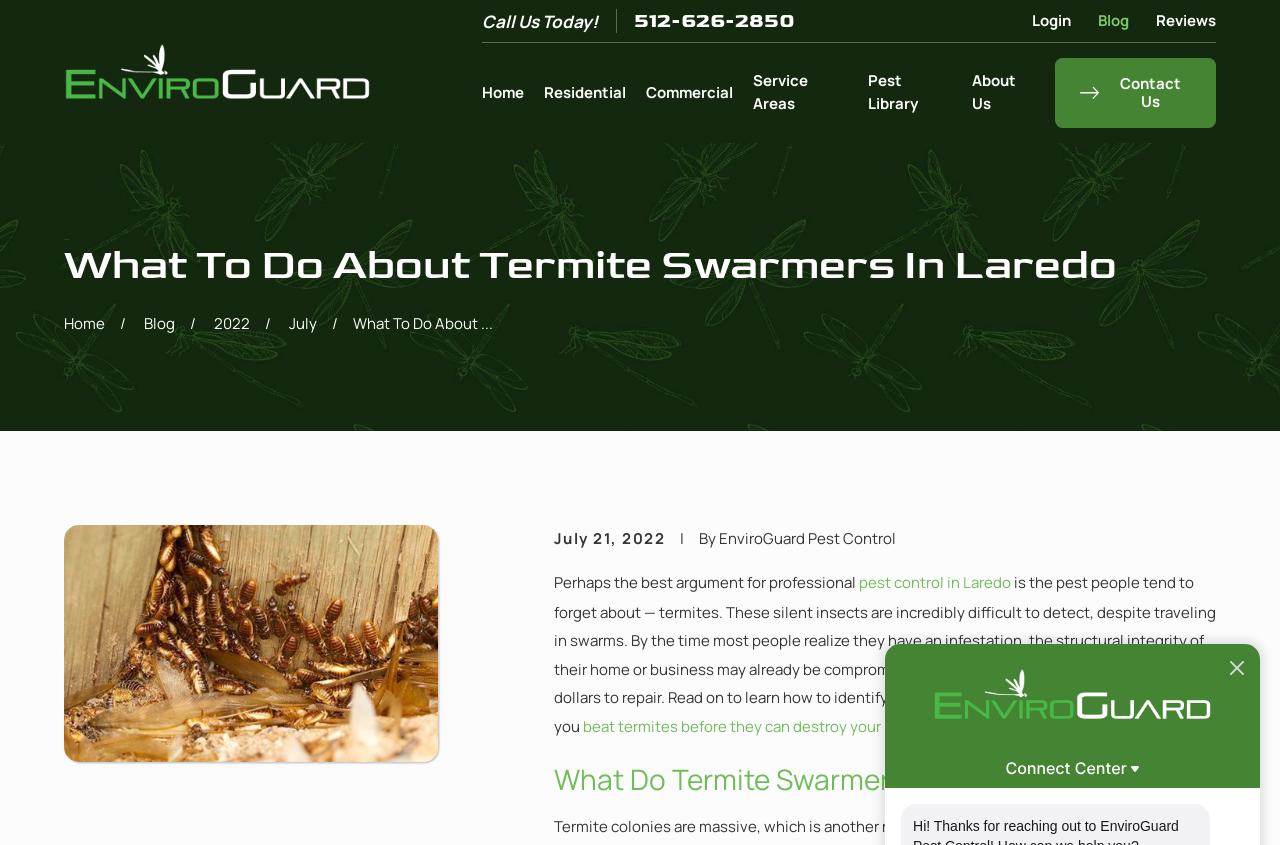Identify the first-level heading on the webpage and generate its text content.

What To Do About Termite Swarmers In Laredo